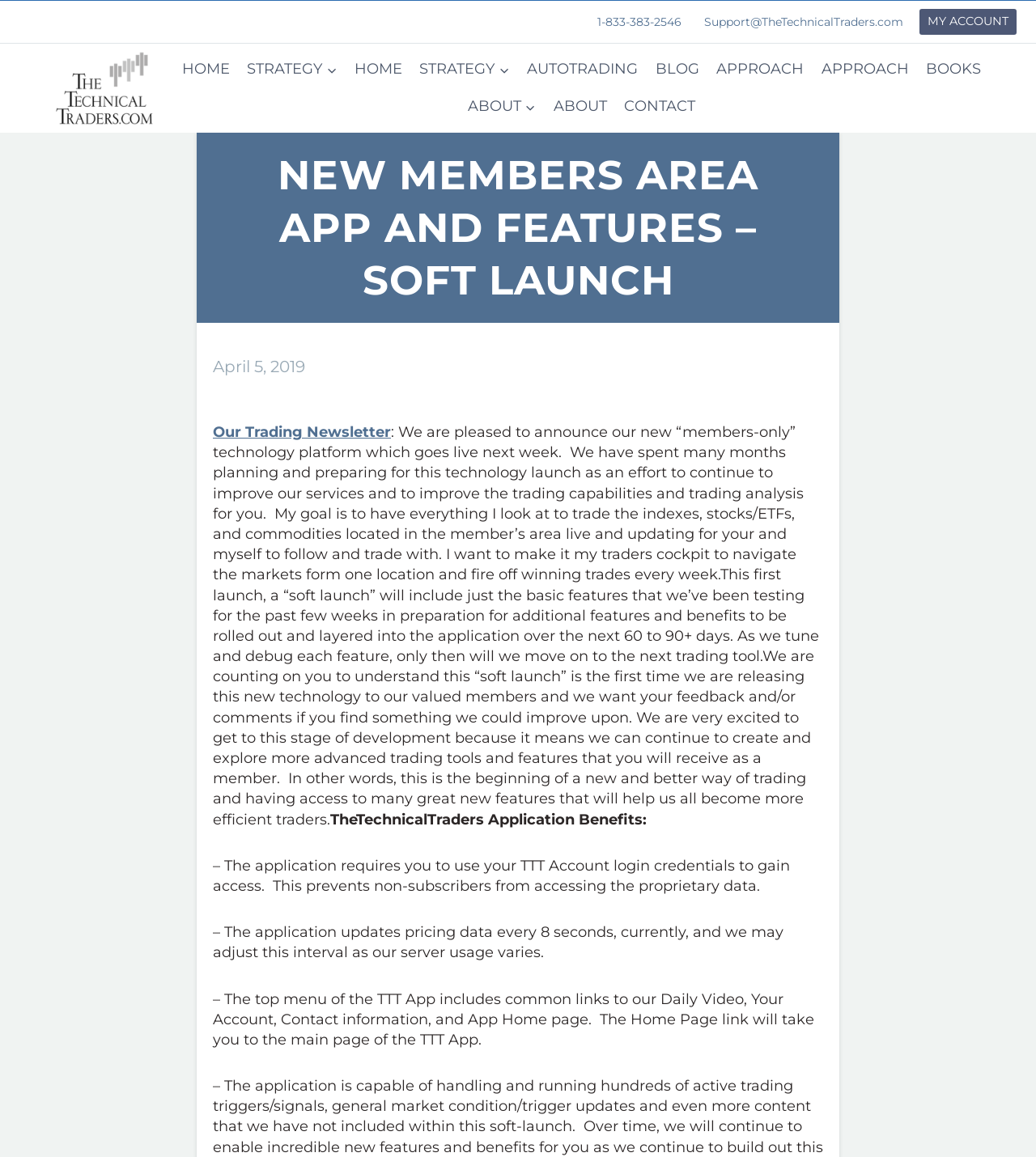What is the phone number to contact?
Please provide a single word or phrase as your answer based on the image.

1-833-383-2546